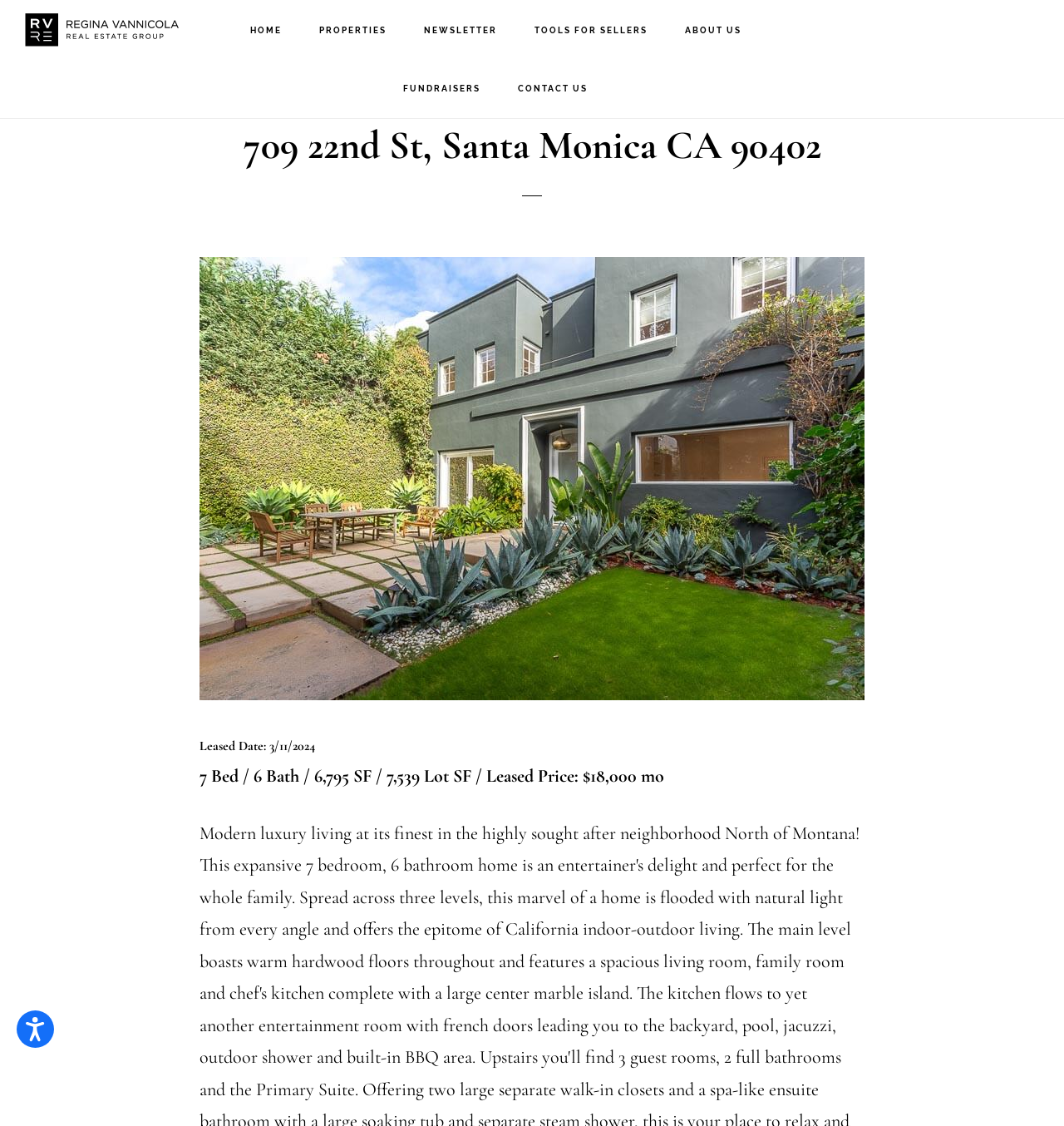Given the description Regina Vannicola, predict the bounding box coordinates of the UI element. Ensure the coordinates are in the format (top-left x, top-left y, bottom-right x, bottom-right y) and all values are between 0 and 1.

[0.023, 0.002, 0.18, 0.05]